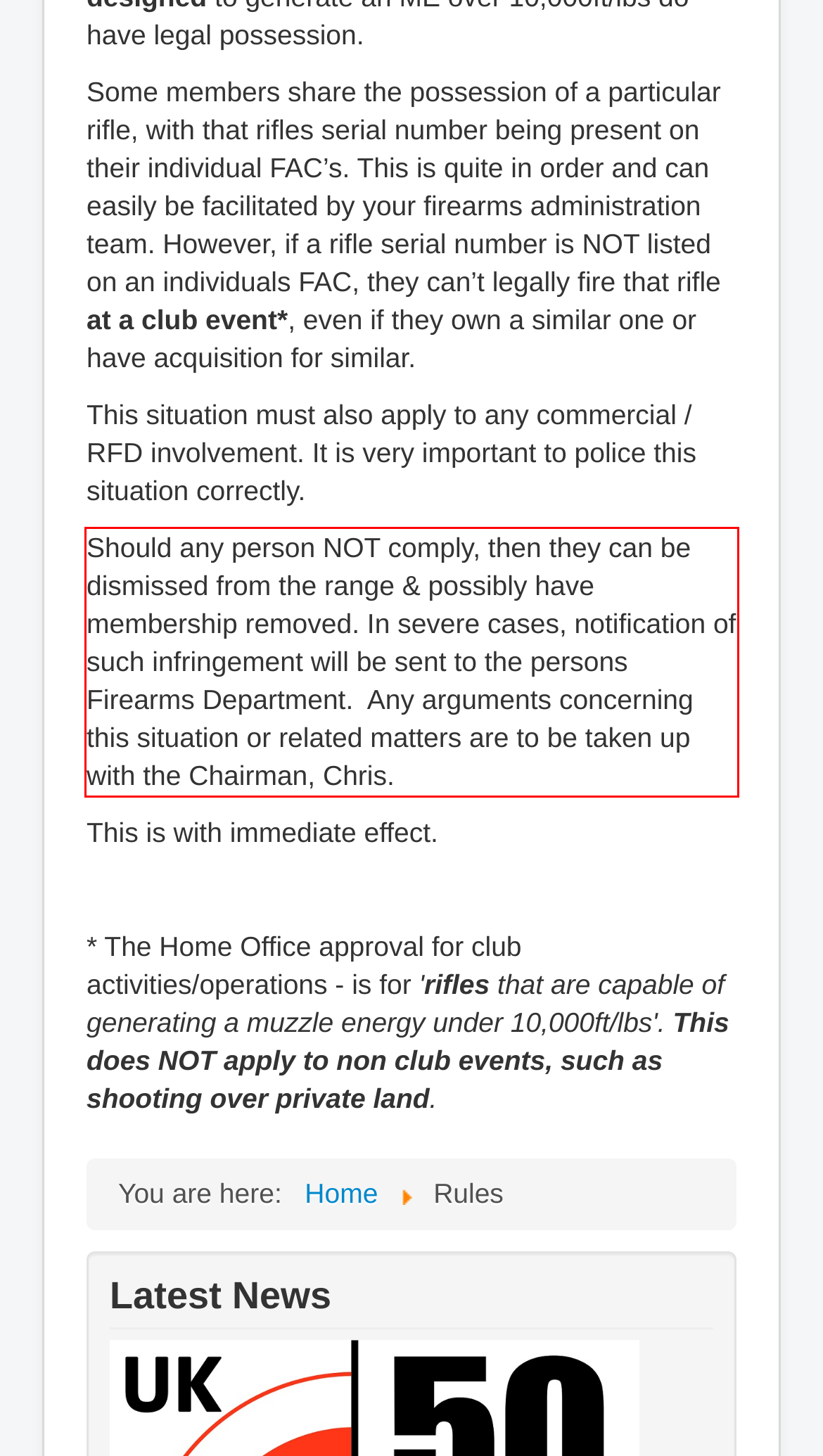The screenshot you have been given contains a UI element surrounded by a red rectangle. Use OCR to read and extract the text inside this red rectangle.

Should any person NOT comply, then they can be dismissed from the range & possibly have membership removed. In severe cases, notification of such infringement will be sent to the persons Firearms Department. Any arguments concerning this situation or related matters are to be taken up with the Chairman, Chris.